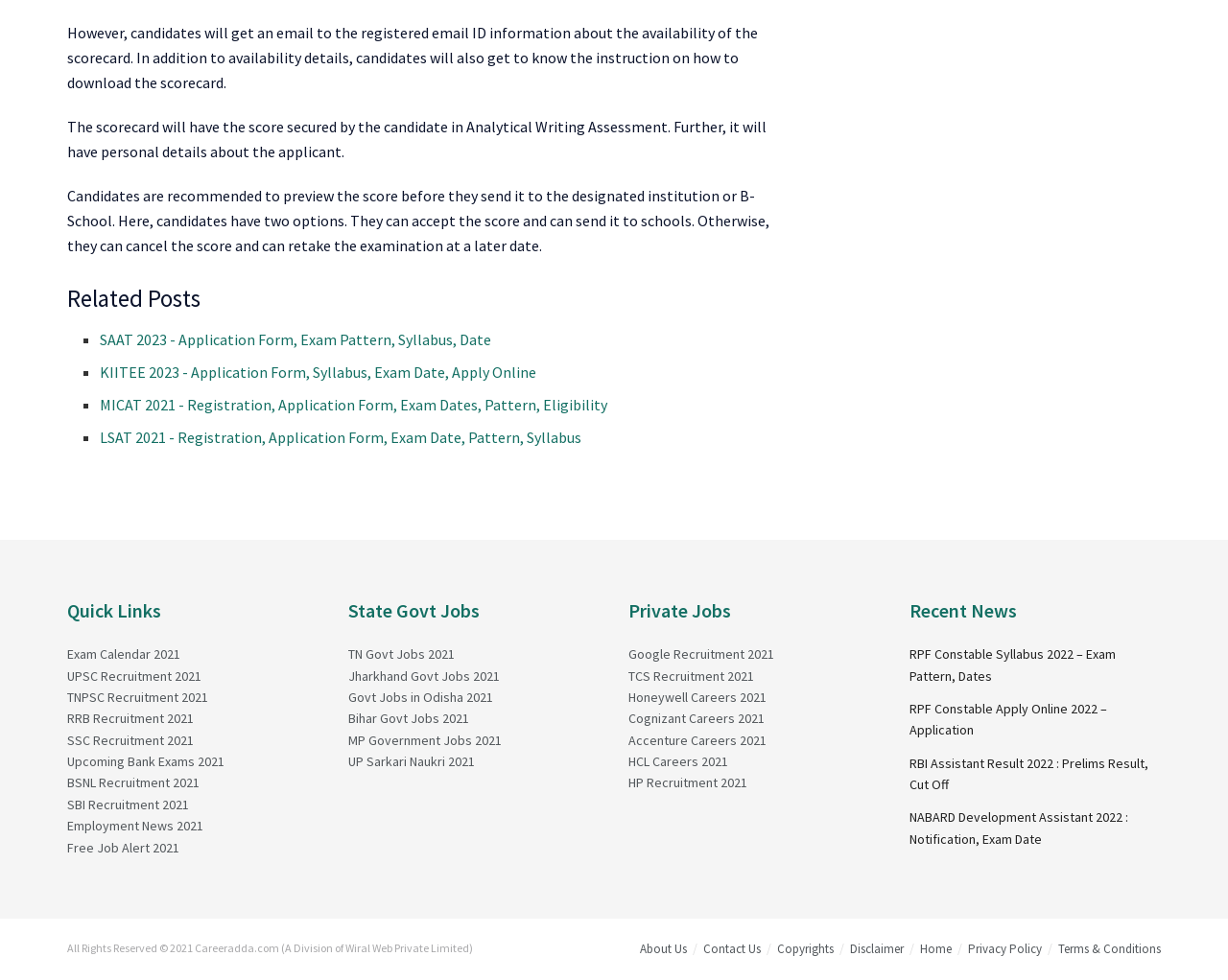What is the name of the website?
Give a single word or phrase answer based on the content of the image.

Careeradda.com